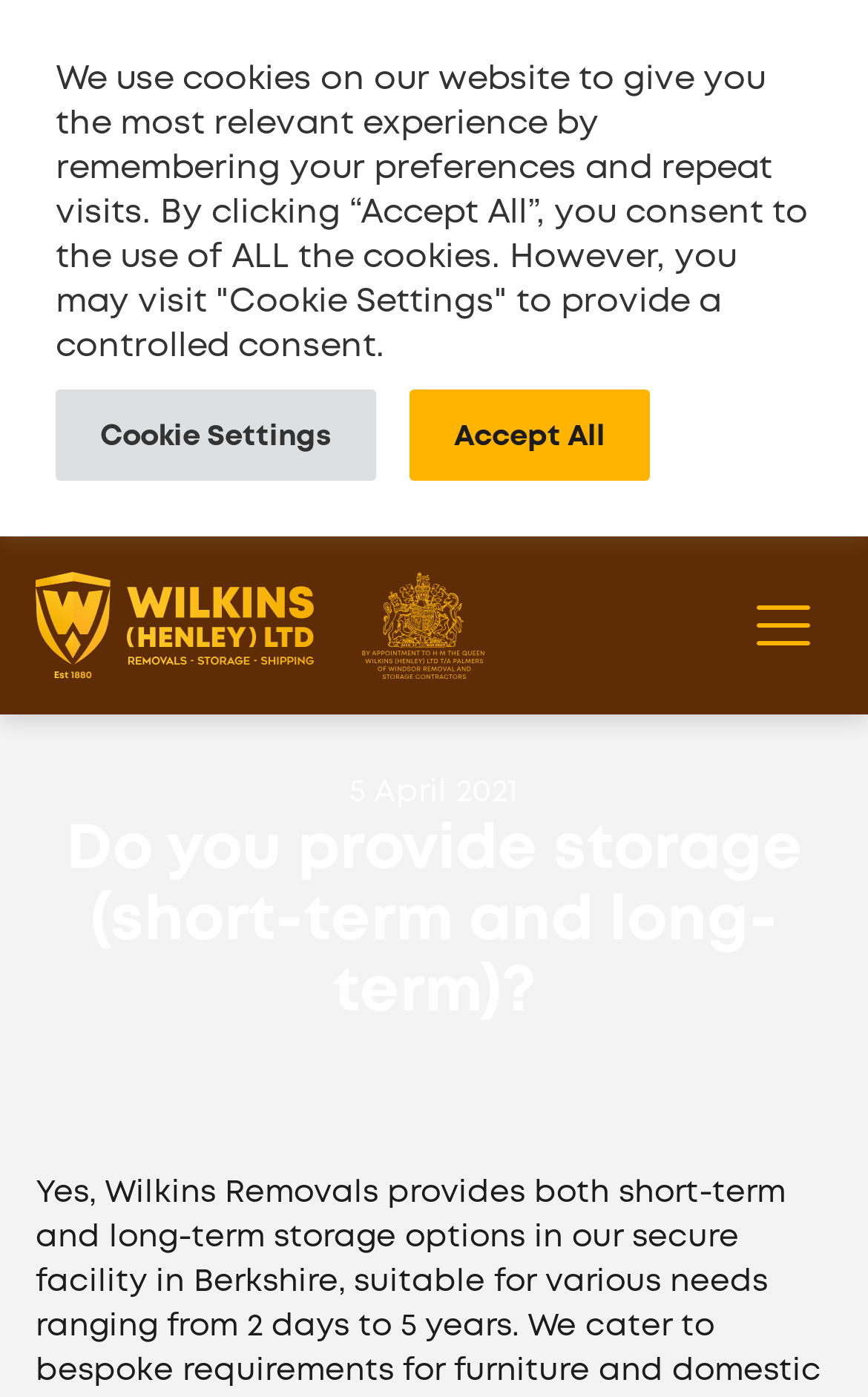What is the date mentioned on the webpage?
Please use the image to provide an in-depth answer to the question.

The date can be found in the middle section of the webpage, below the royal warrant image. It is mentioned as '5 April 2021'.